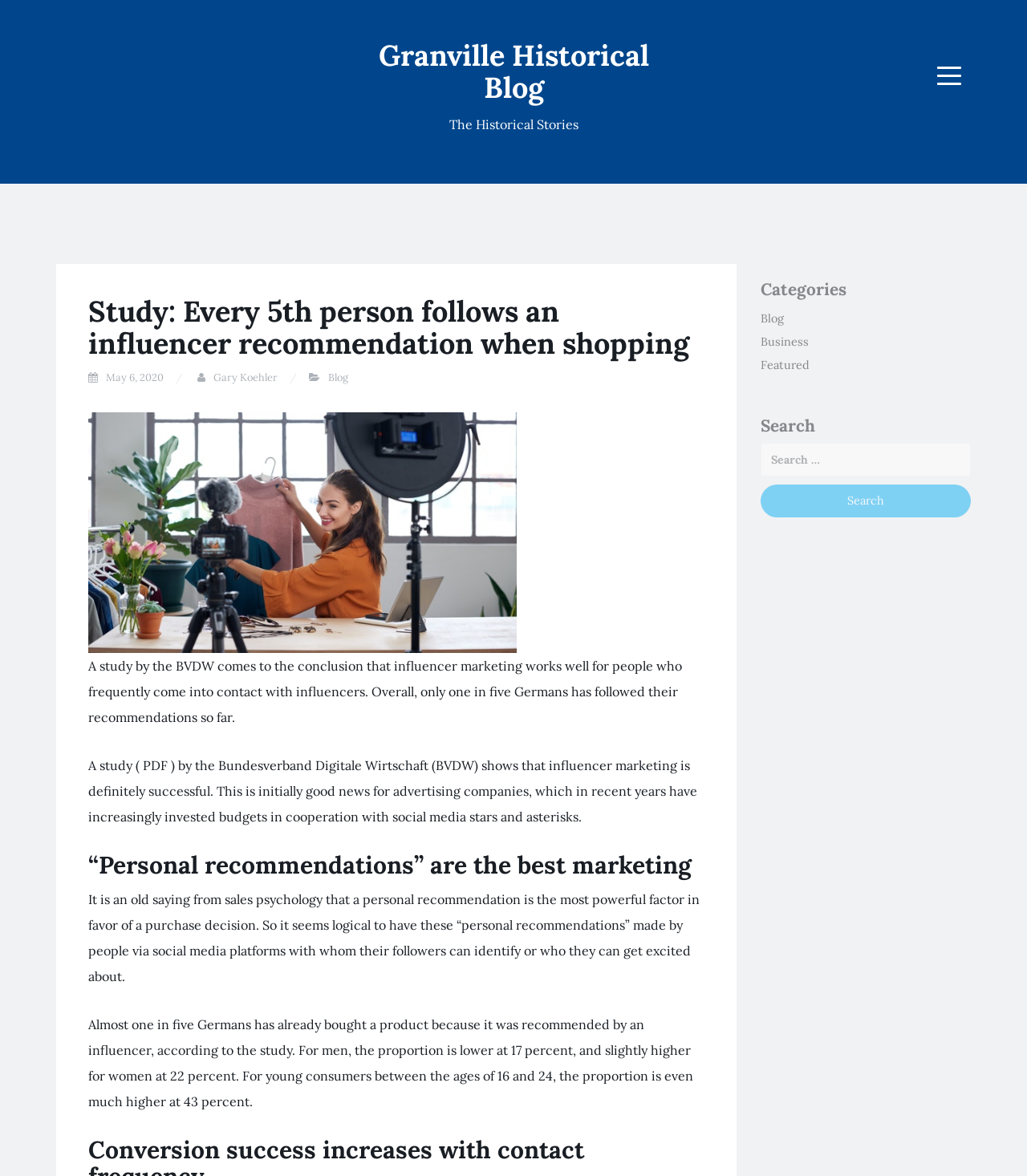Predict the bounding box of the UI element that fits this description: "Gary Koehler".

[0.208, 0.315, 0.27, 0.327]